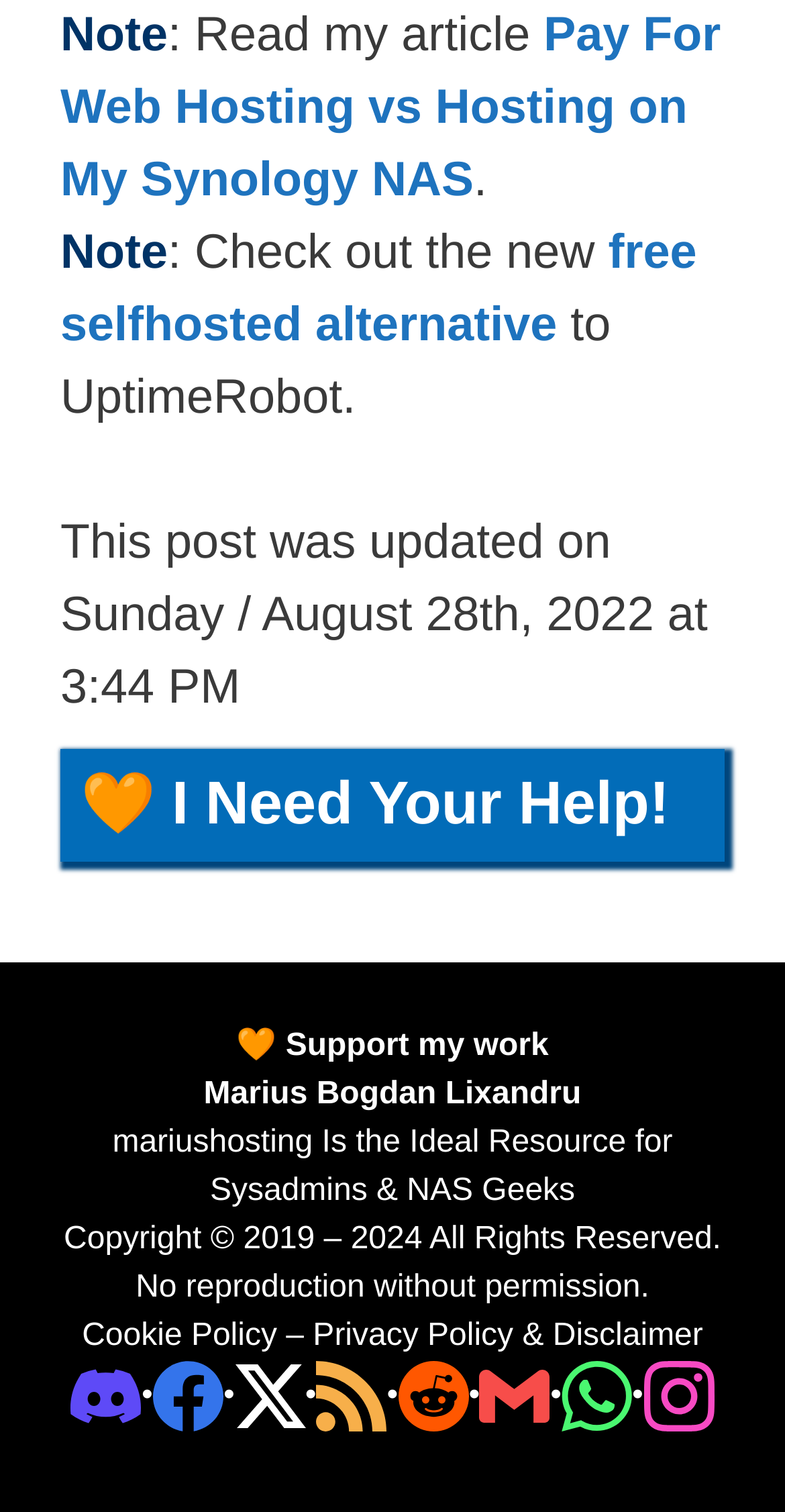With reference to the image, please provide a detailed answer to the following question: What is the date of the last update?

The date of the last update is mentioned in the static text element 'This post was updated on Sunday / August 28th, 2022 at 3:44 PM' located in the middle of the webpage.